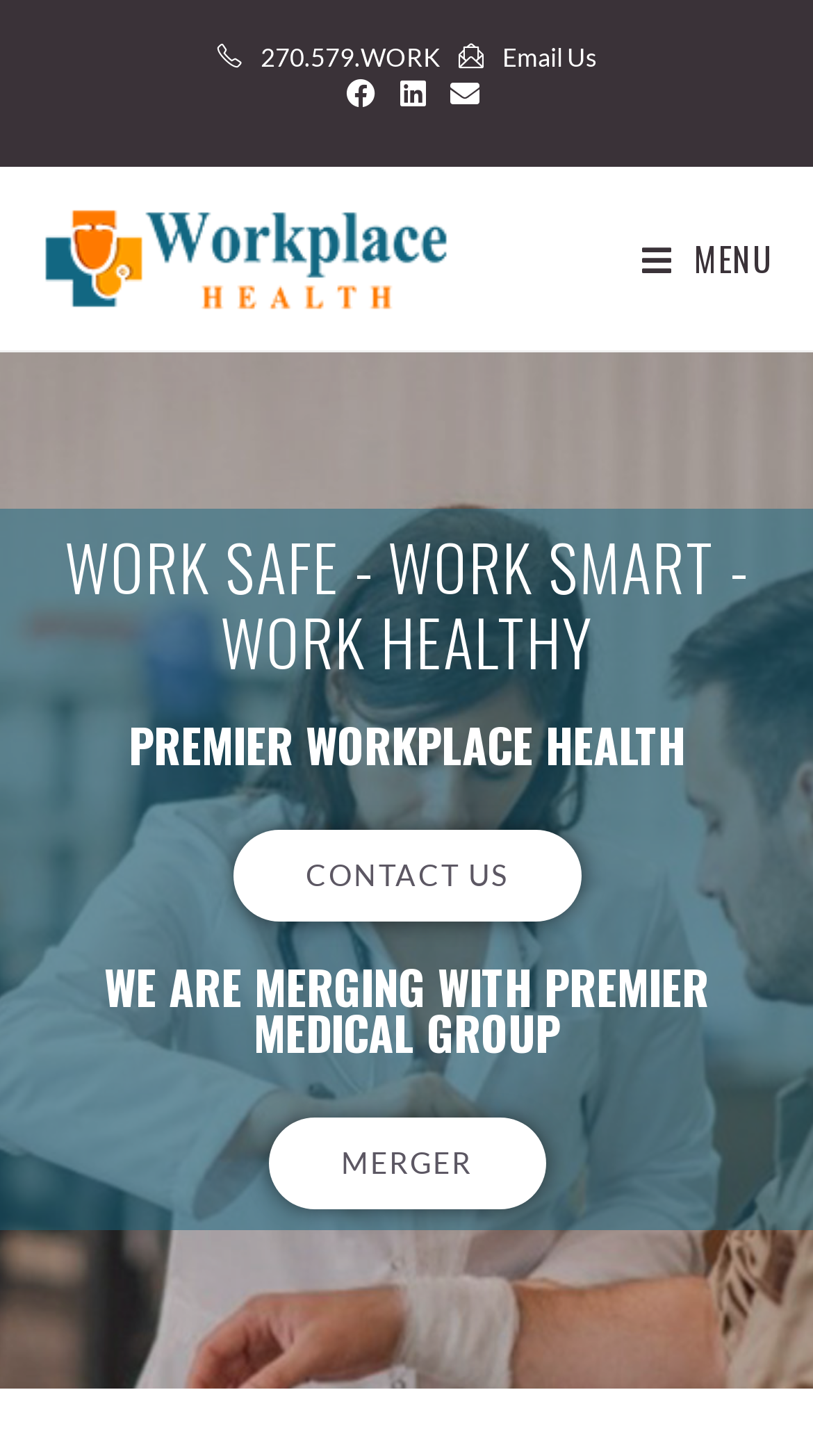Determine the bounding box coordinates of the UI element described by: "Merger".

[0.329, 0.768, 0.671, 0.831]